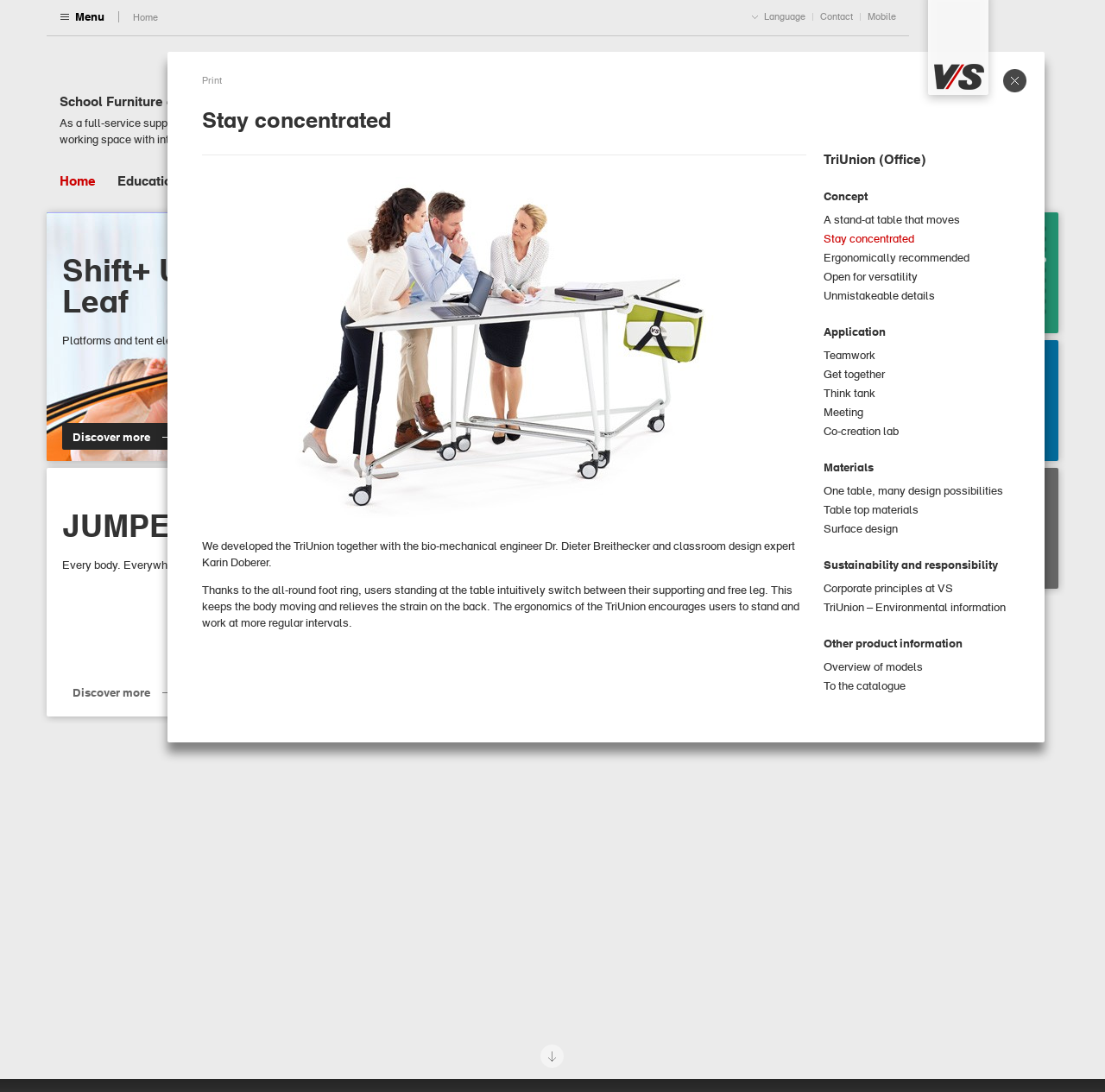Specify the bounding box coordinates of the element's area that should be clicked to execute the given instruction: "Click on the 'Menu' link". The coordinates should be four float numbers between 0 and 1, i.e., [left, top, right, bottom].

[0.054, 0.009, 0.095, 0.019]